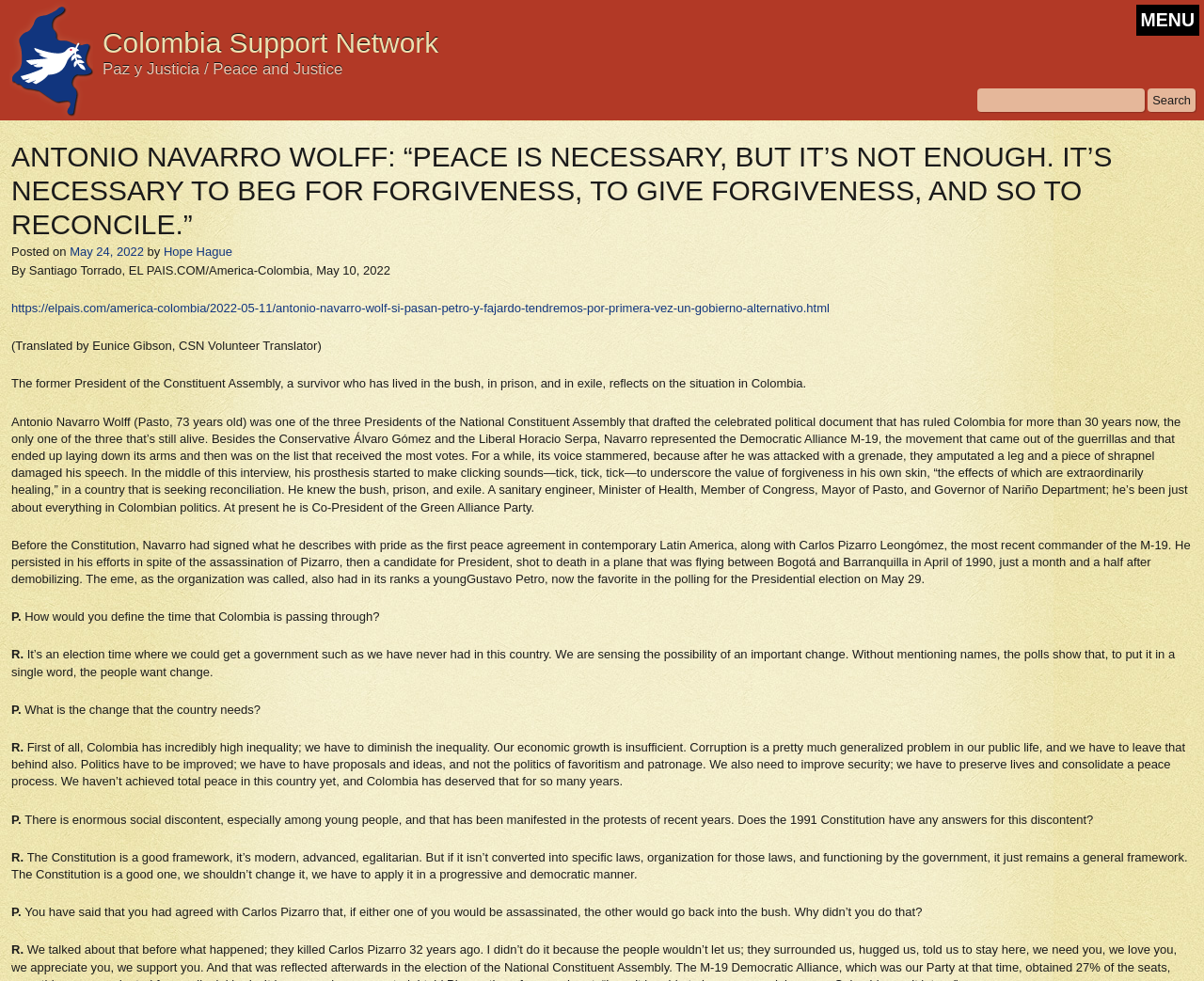Using the provided element description: "CTN News", identify the bounding box coordinates. The coordinates should be four floats between 0 and 1 in the order [left, top, right, bottom].

None